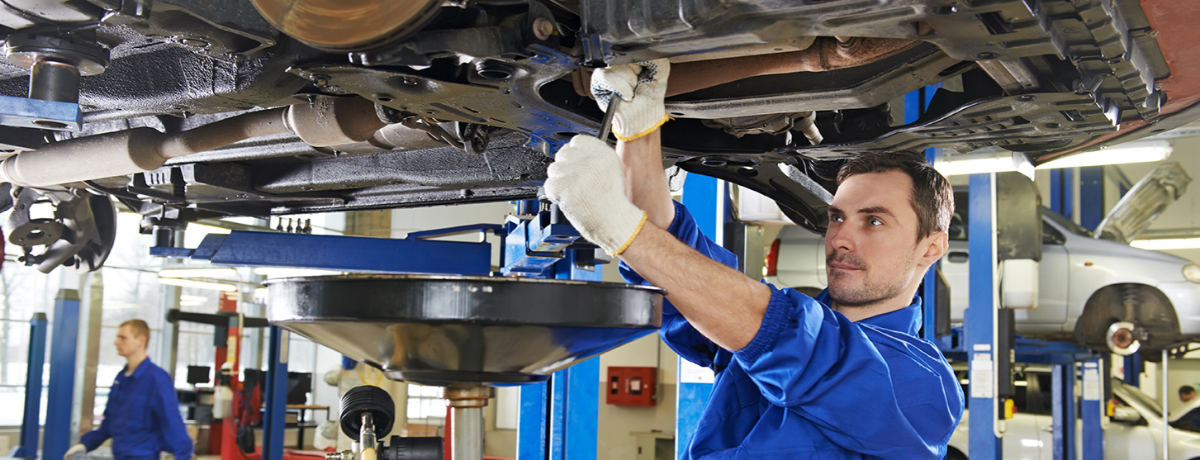Convey all the details present in the image.

The image depicts a skilled auto technician working diligently beneath a vehicle in an auto repair shop. Wearing a blue coverall and white gloves, he focuses intently on the mechanical components of the car, demonstrating his expertise in vehicle maintenance. The scene is set within a well-equipped workshop, with various tools and equipment visible in the background, including a large oil drainage pan positioned below the vehicle to catch fluids. Other technicians can be seen attending to different tasks, emphasizing a collaborative environment dedicated to comprehensive car care. This image encapsulates the essence of professional auto repair services, highlighting the importance of regular maintenance to ensure vehicle longevity and performance.